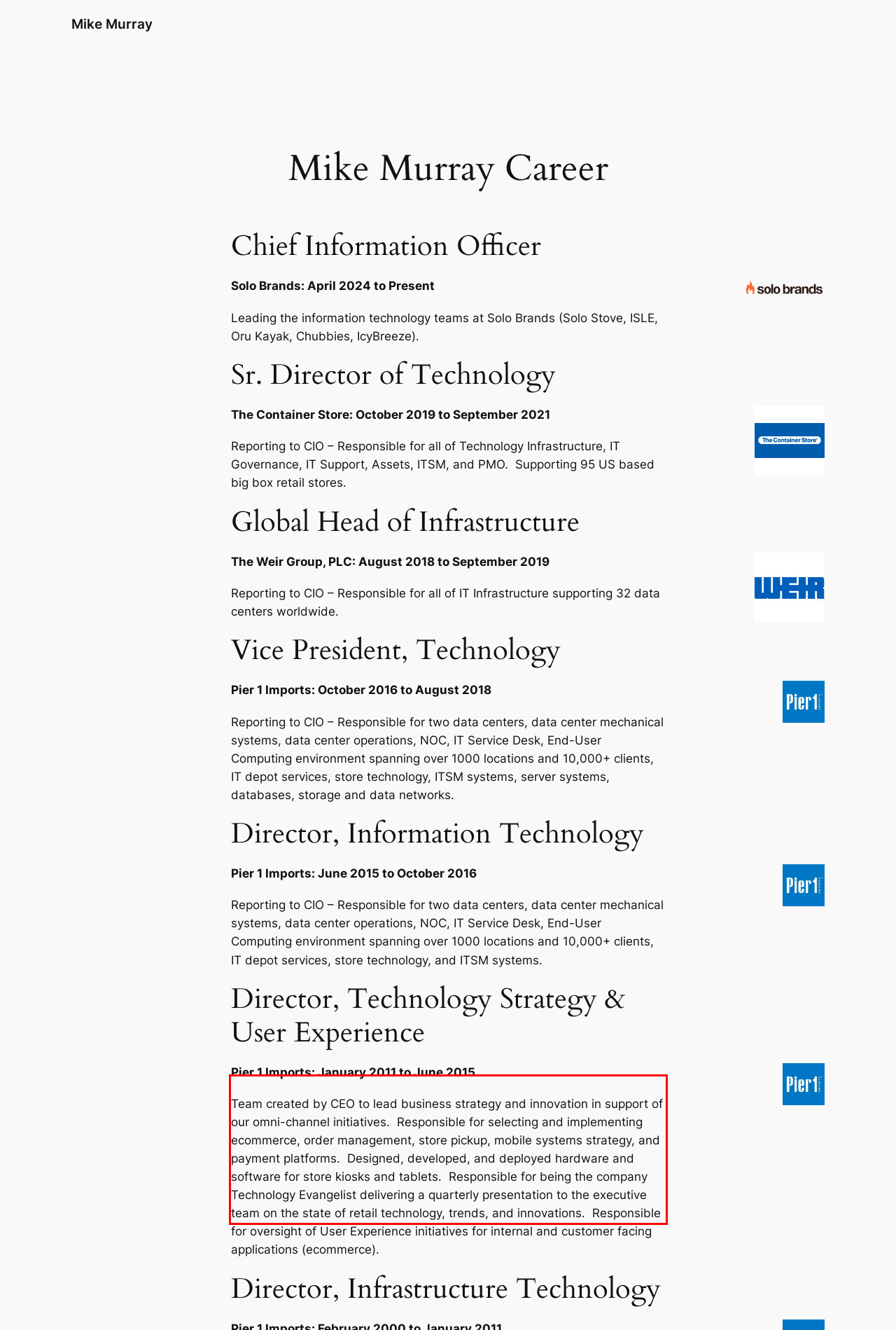Given the screenshot of the webpage, identify the red bounding box, and recognize the text content inside that red bounding box.

Team created by CEO to lead business strategy and innovation in support of our omni-channel initiatives. Responsible for selecting and implementing ecommerce, order management, store pickup, mobile systems strategy, and payment platforms. Designed, developed, and deployed hardware and software for store kiosks and tablets. Responsible for being the company Technology Evangelist delivering a quarterly presentation to the executive team on the state of retail technology, trends, and innovations. Responsible for oversight of User Experience initiatives for internal and customer facing applications (ecommerce).